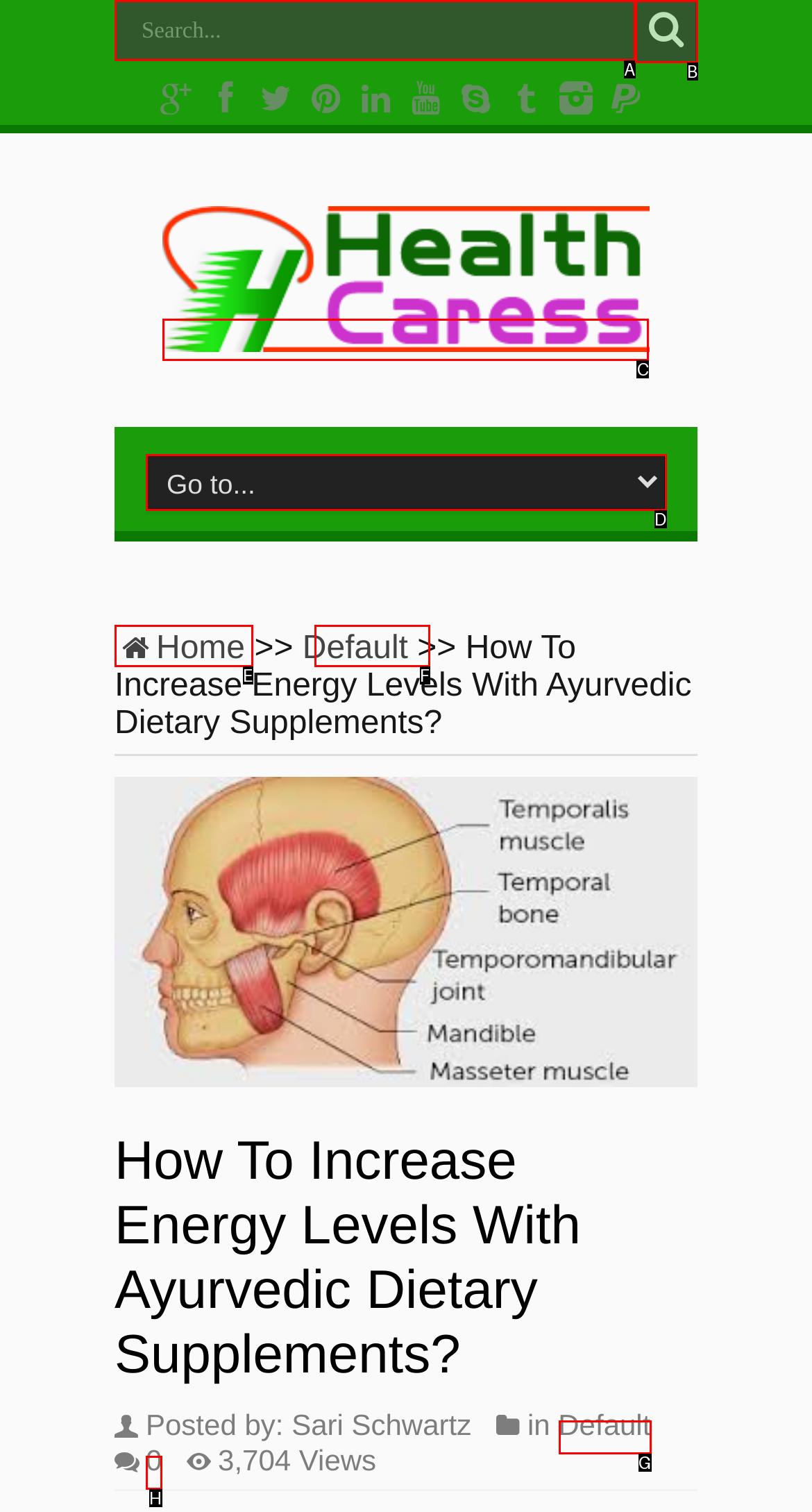Based on the element described as: input value="Search..." name="s" value="Search..."
Find and respond with the letter of the correct UI element.

A